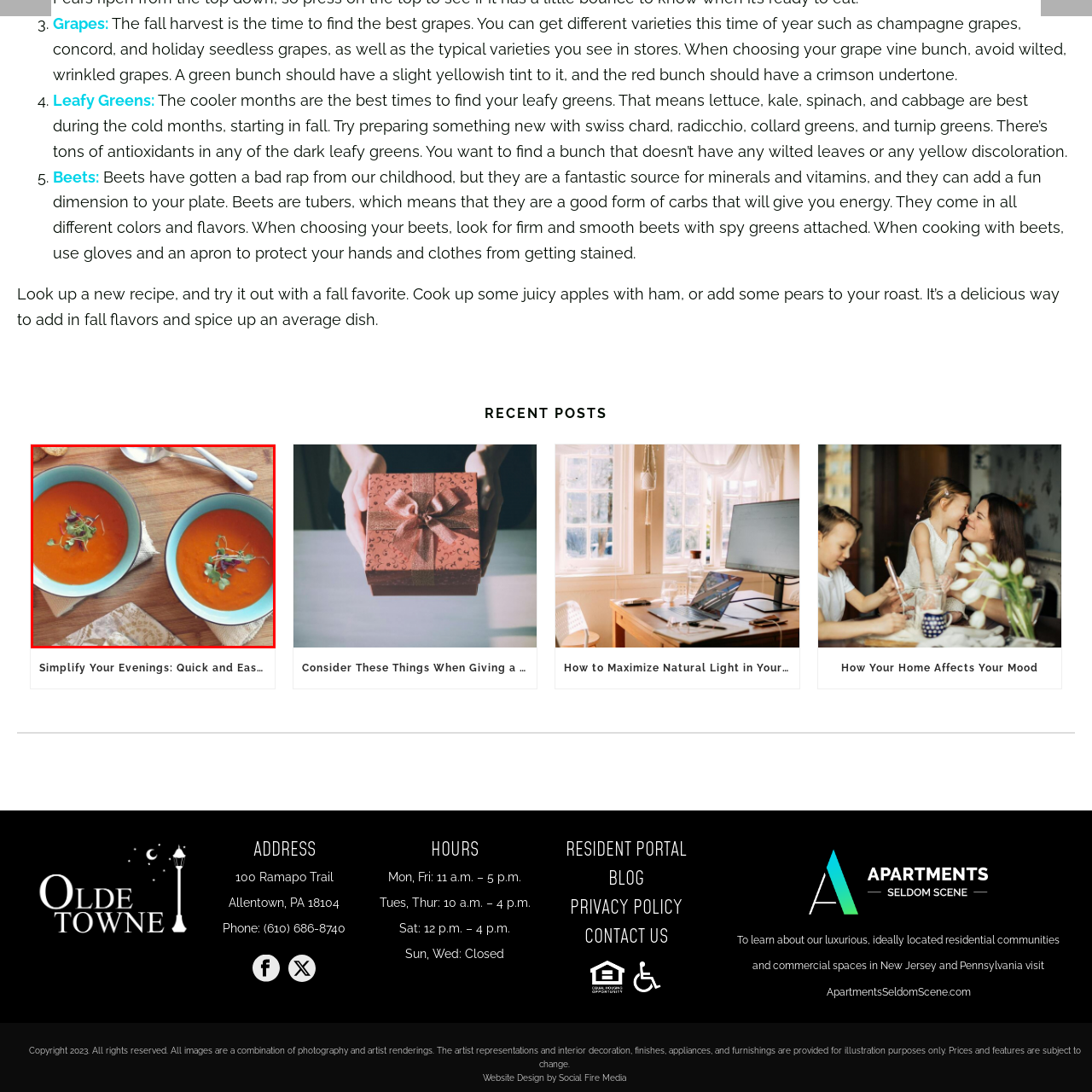Refer to the image marked by the red boundary and provide a single word or phrase in response to the question:
What is placed nearby the bowls?

spoons and bread